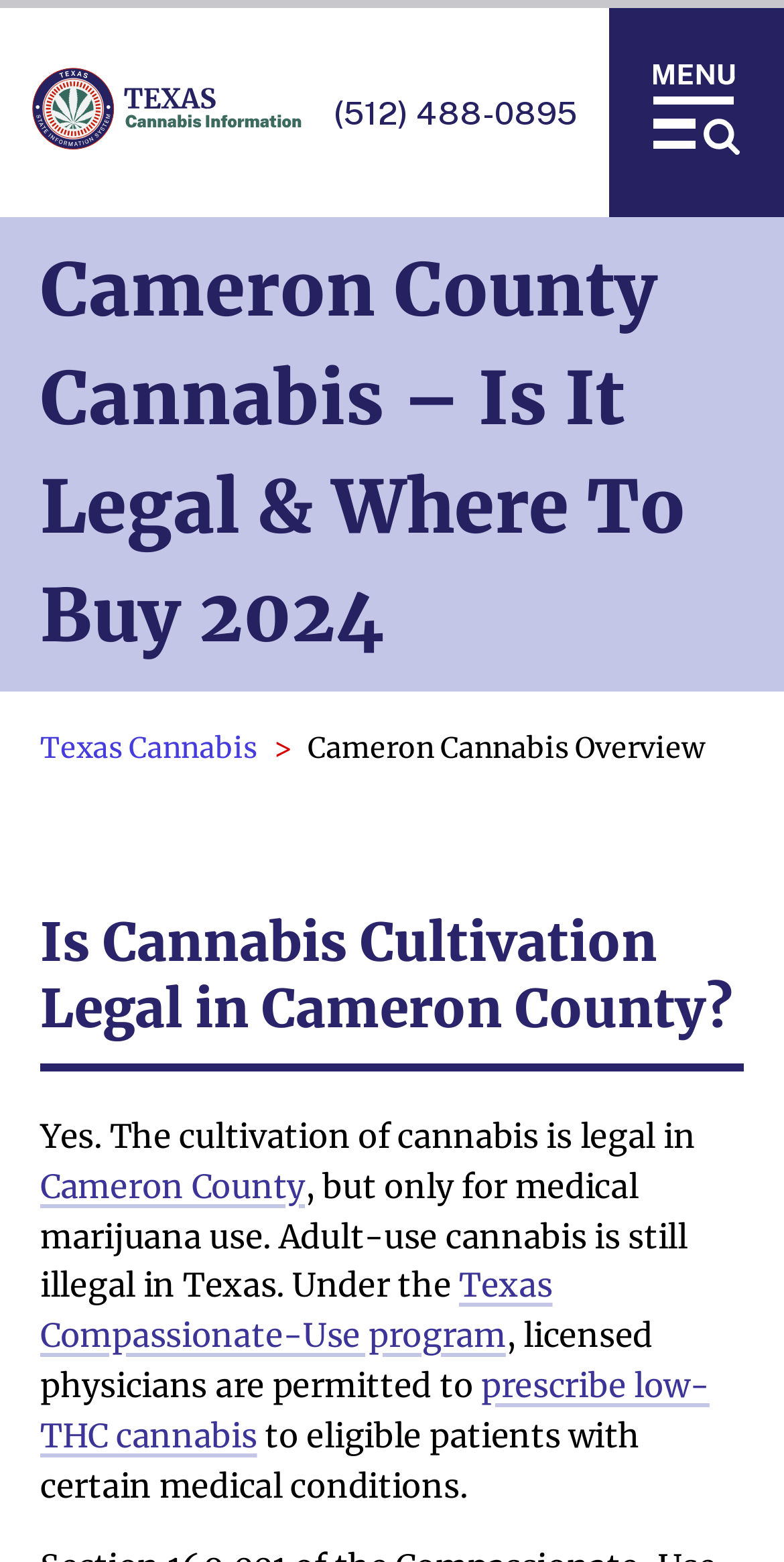Please analyze the image and provide a thorough answer to the question:
What is the purpose of the webpage?

The webpage appears to provide information on the legality and regulations surrounding cannabis in Cameron County, Texas, including cultivation, medical use, and related programs.